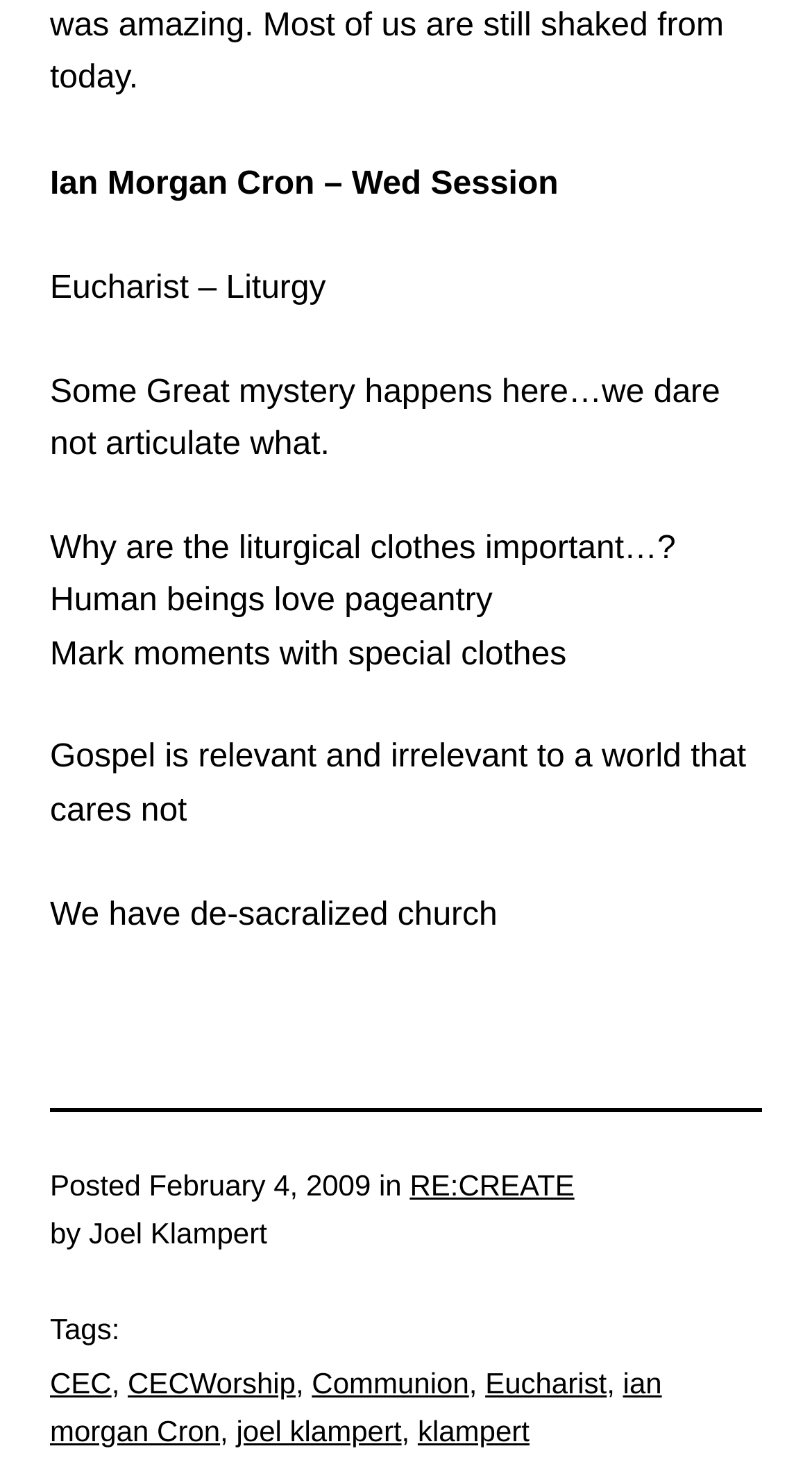Locate the bounding box of the user interface element based on this description: "ian morgan Cron".

[0.062, 0.931, 0.815, 0.985]